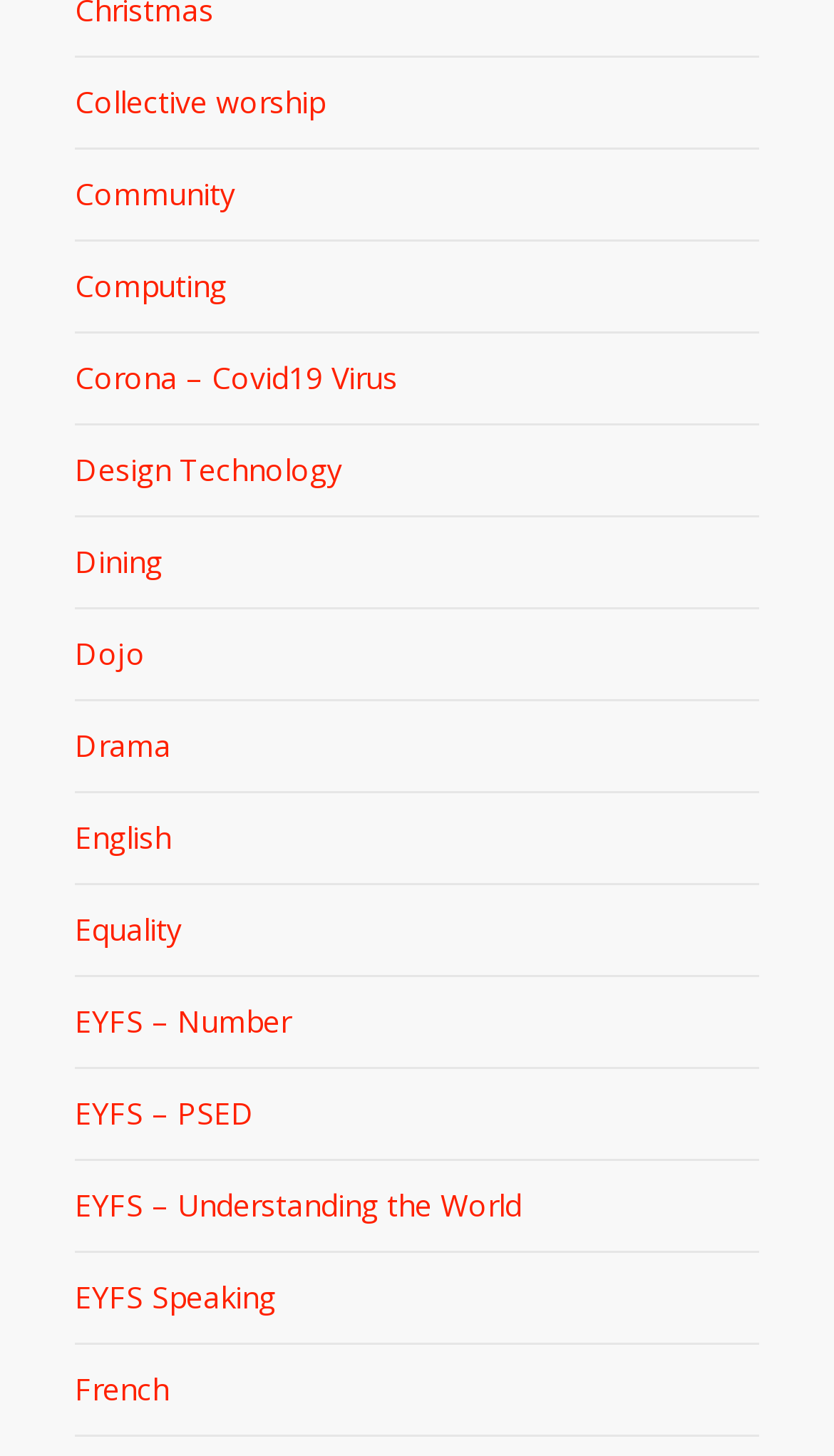Is there a link about Drama on the webpage?
Based on the image, give a concise answer in the form of a single word or short phrase.

Yes